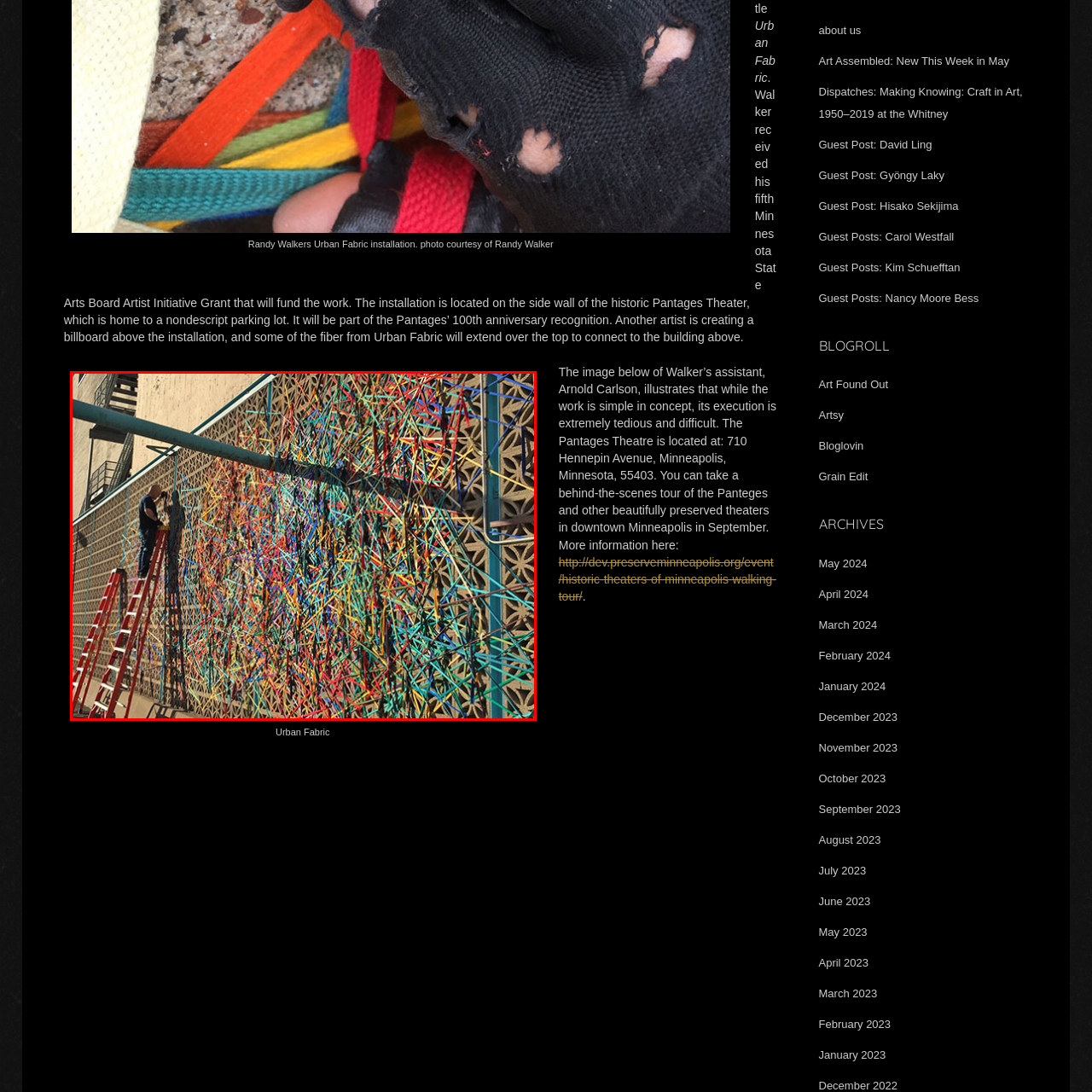What colors are predominantly used in the installation?  
Please examine the image enclosed within the red bounding box and provide a thorough answer based on what you observe in the image.

The caption describes the installation as weaving colorful materials, predominantly bright reds, blues, greens, and yellows, into a lattice-like structure, indicating the primary colors used in the artwork.